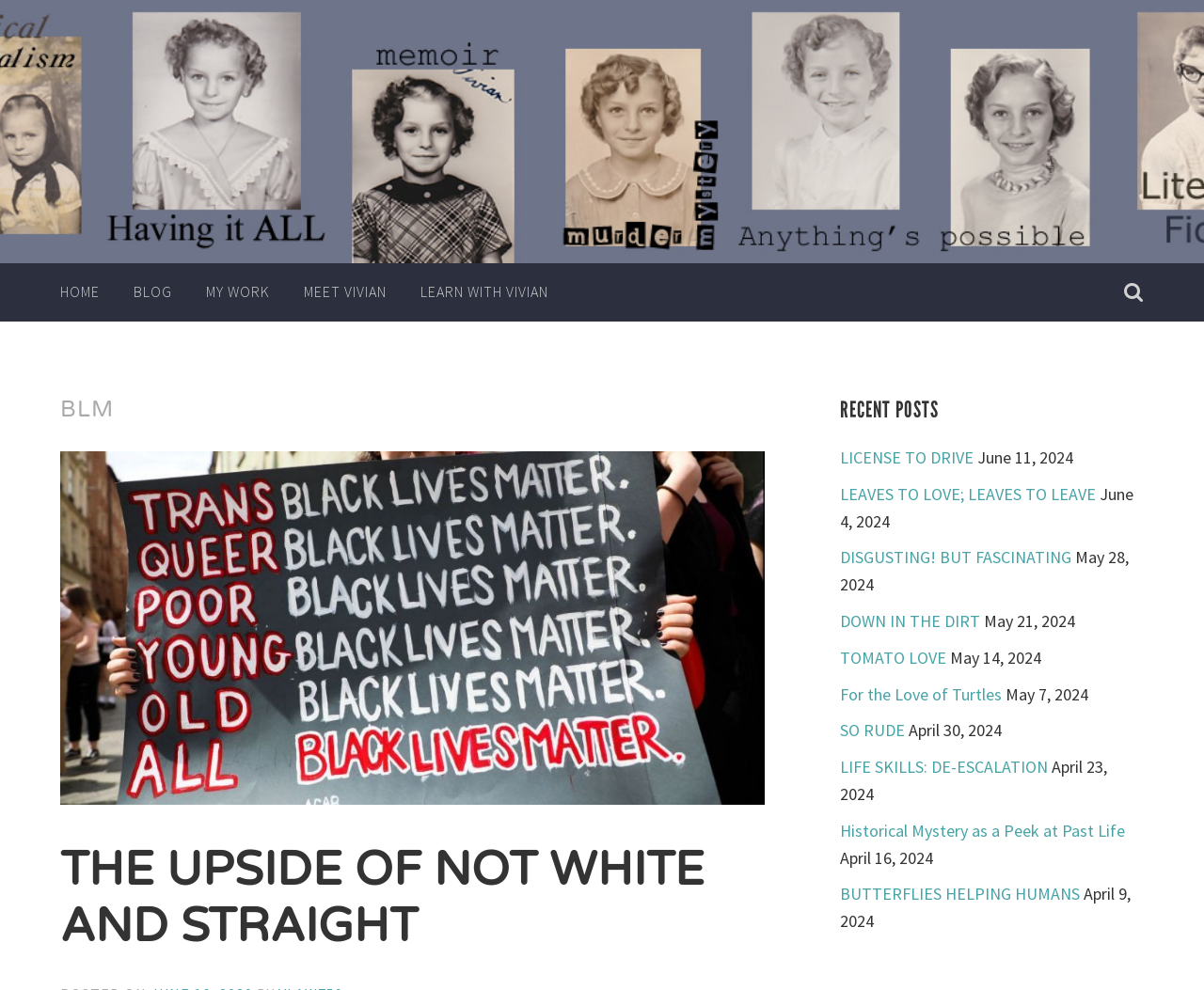Find the bounding box coordinates of the element to click in order to complete the given instruction: "check out LEARN WITH VIVIAN."

[0.349, 0.266, 0.455, 0.324]